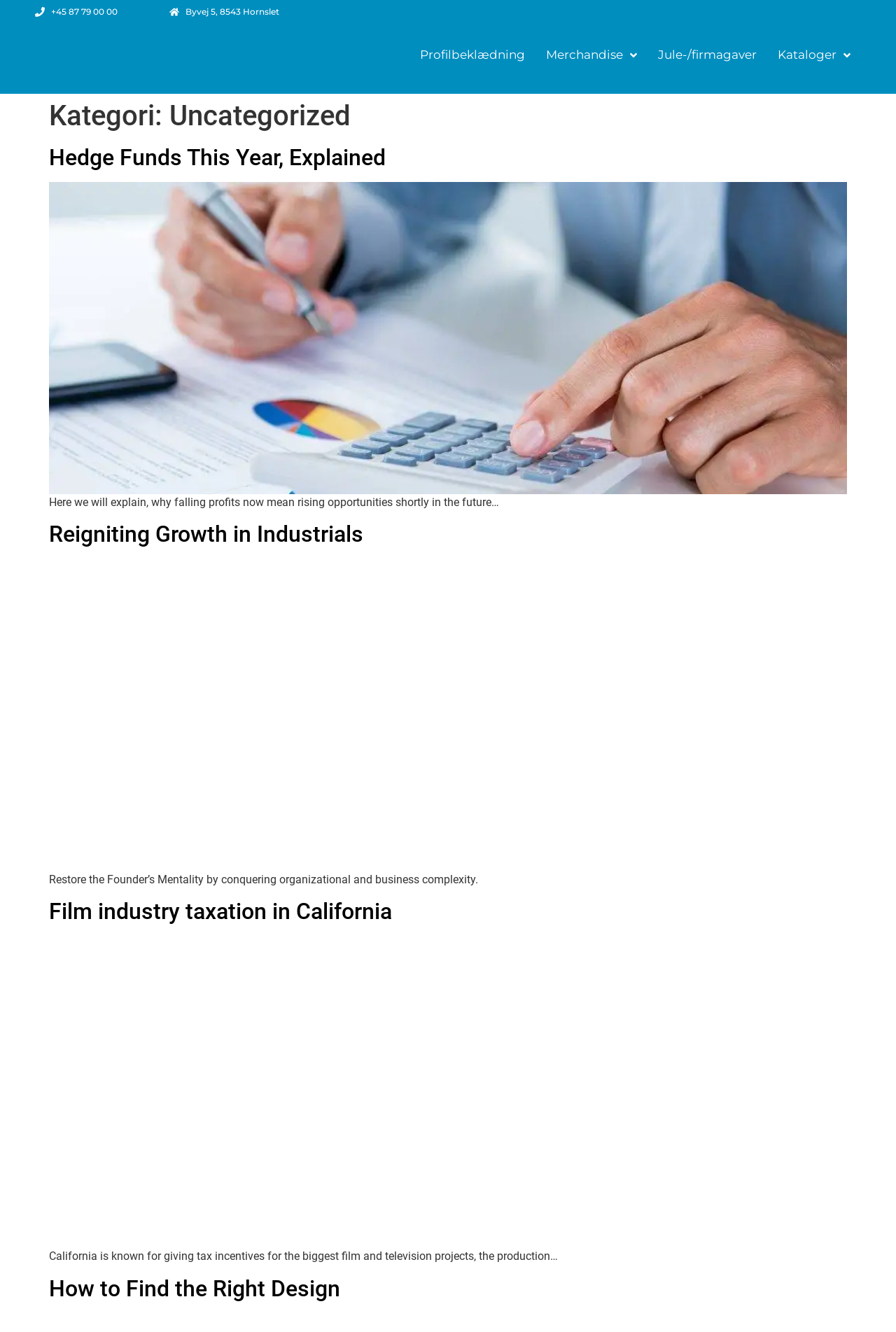How many articles are listed on this webpage?
Answer the question with as much detail as possible.

There are three article sections on the webpage, each with a heading and a brief description. The headings are 'Hedge Funds This Year, Explained', 'Reigniting Growth in Industrials', and 'Film industry taxation in California'.